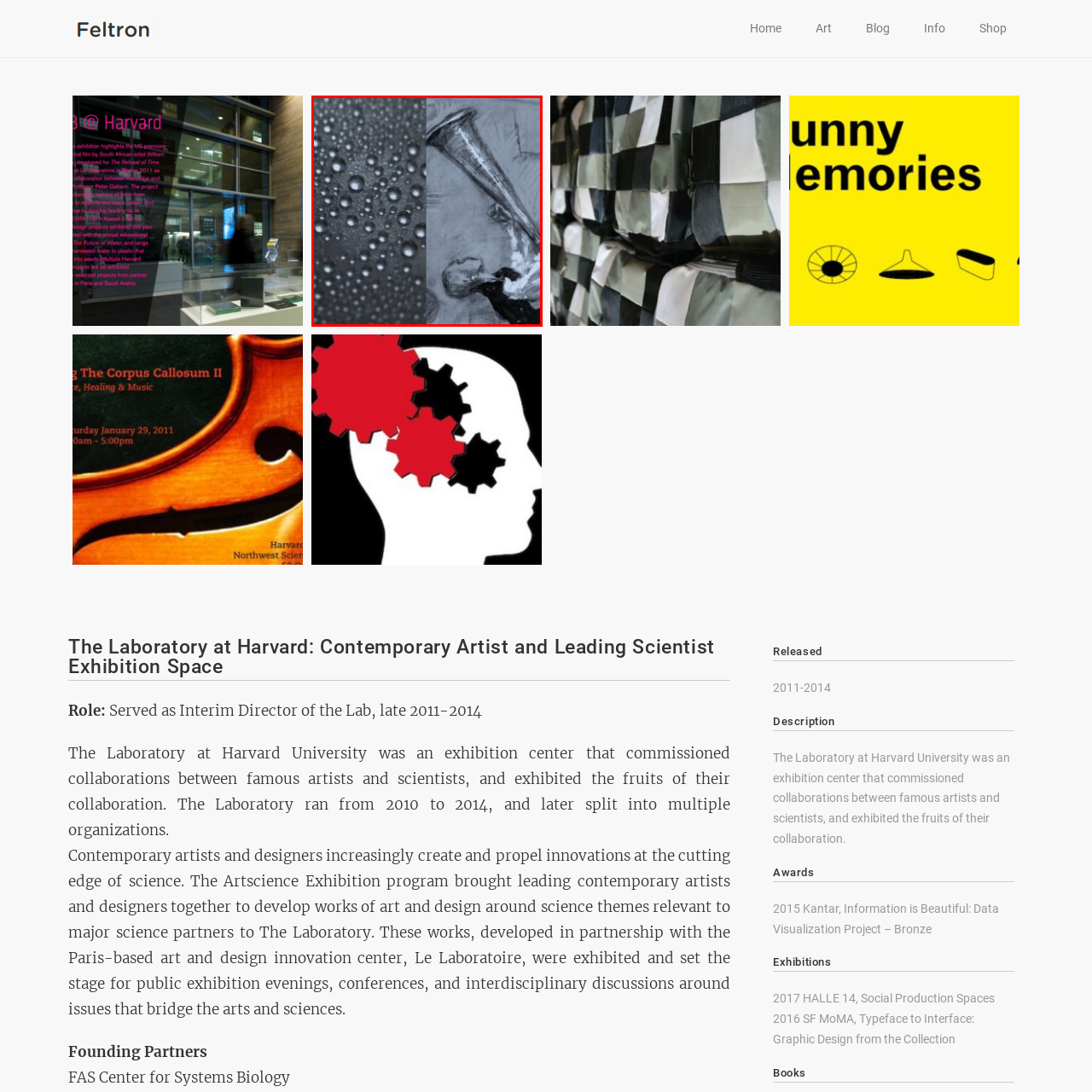Generate a comprehensive caption for the image section marked by the red box.

This image juxtaposes two distinct visual elements. On the left side, a close-up of droplets of water can be seen, glistening against a dark background, creating a sense of texture and depth. This half likely evokes themes of fluidity, nature, or the ephemeral quality of water. On the right side, there’s a monochromatic drawing of a figure playing a brass instrument, symbolizing music and creativity. The contrast between the organic form of water droplets and the artistic representation of sound through the figure highlights the interplay between natural and artistic expressions. This image is featured under the link for "Kentridge Refusal of Time - BAE Studio," connecting it to contemporary art's exploration of time and perception through unique mediums.